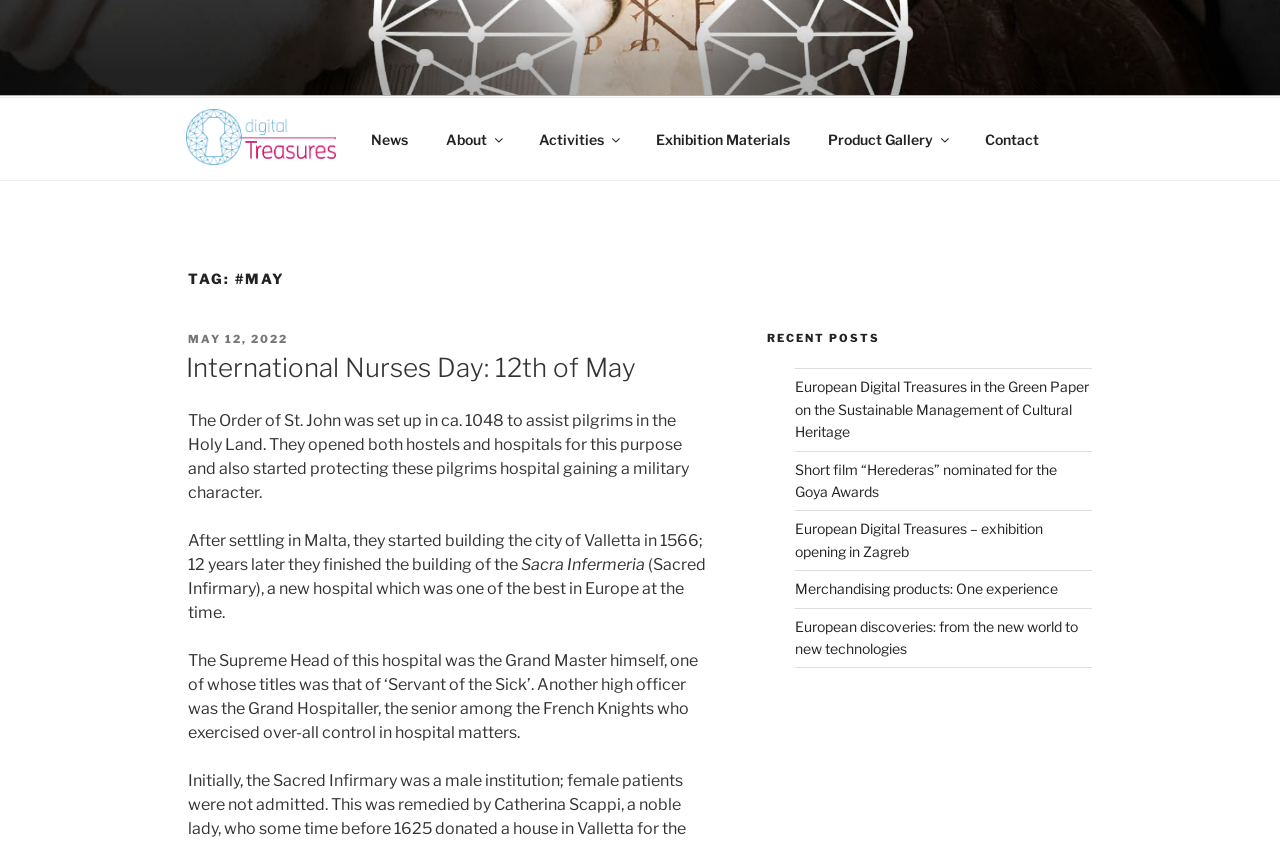Give the bounding box coordinates for the element described as: "About".

[0.335, 0.136, 0.405, 0.194]